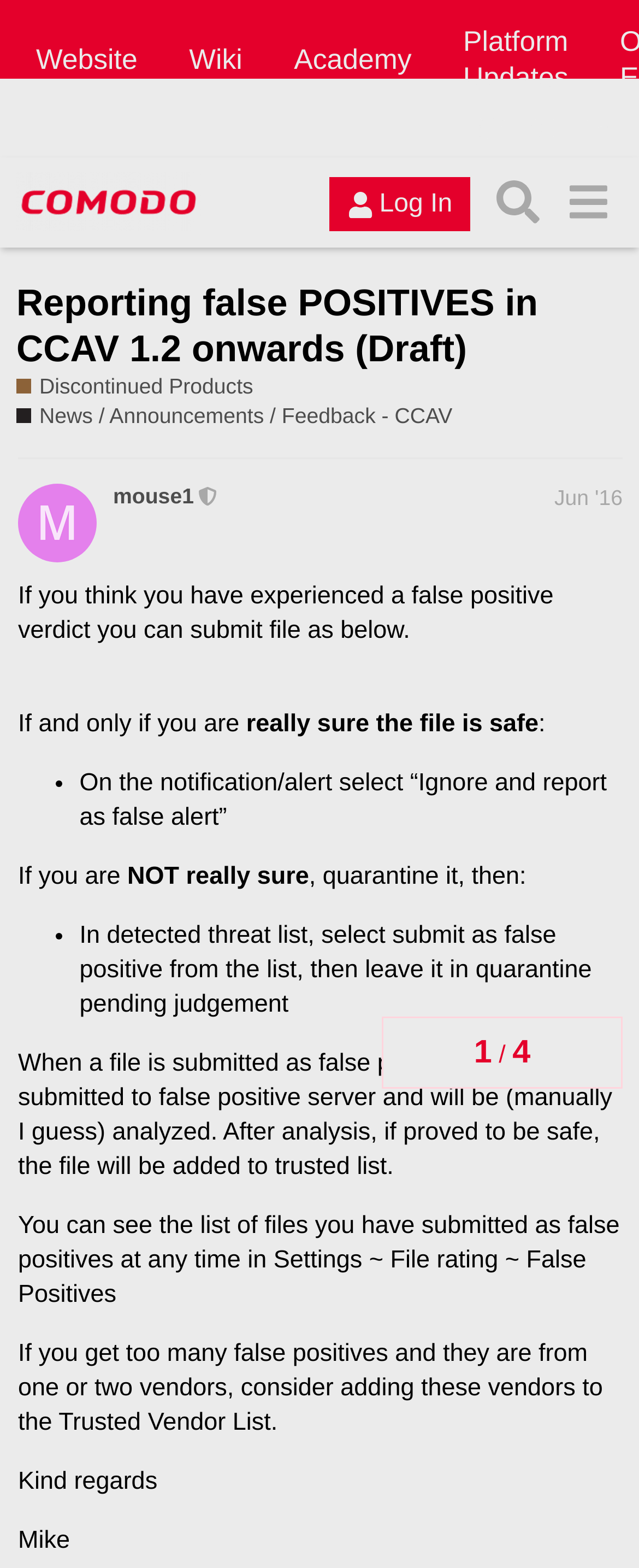Identify the coordinates of the bounding box for the element that must be clicked to accomplish the instruction: "Click on the 'Log In' button".

[0.516, 0.113, 0.736, 0.148]